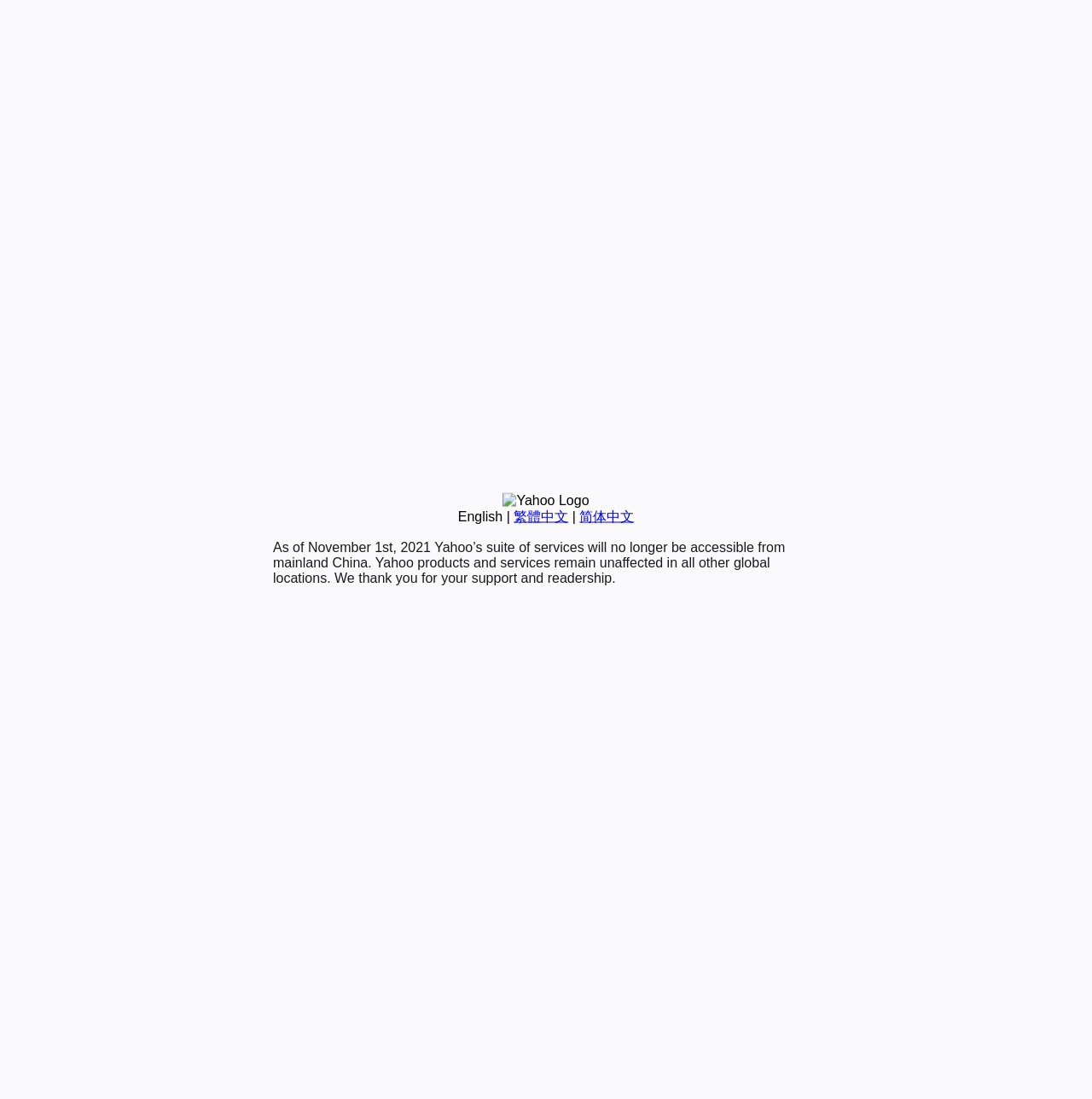Find and provide the bounding box coordinates for the UI element described here: "简体中文". The coordinates should be given as four float numbers between 0 and 1: [left, top, right, bottom].

[0.531, 0.463, 0.581, 0.476]